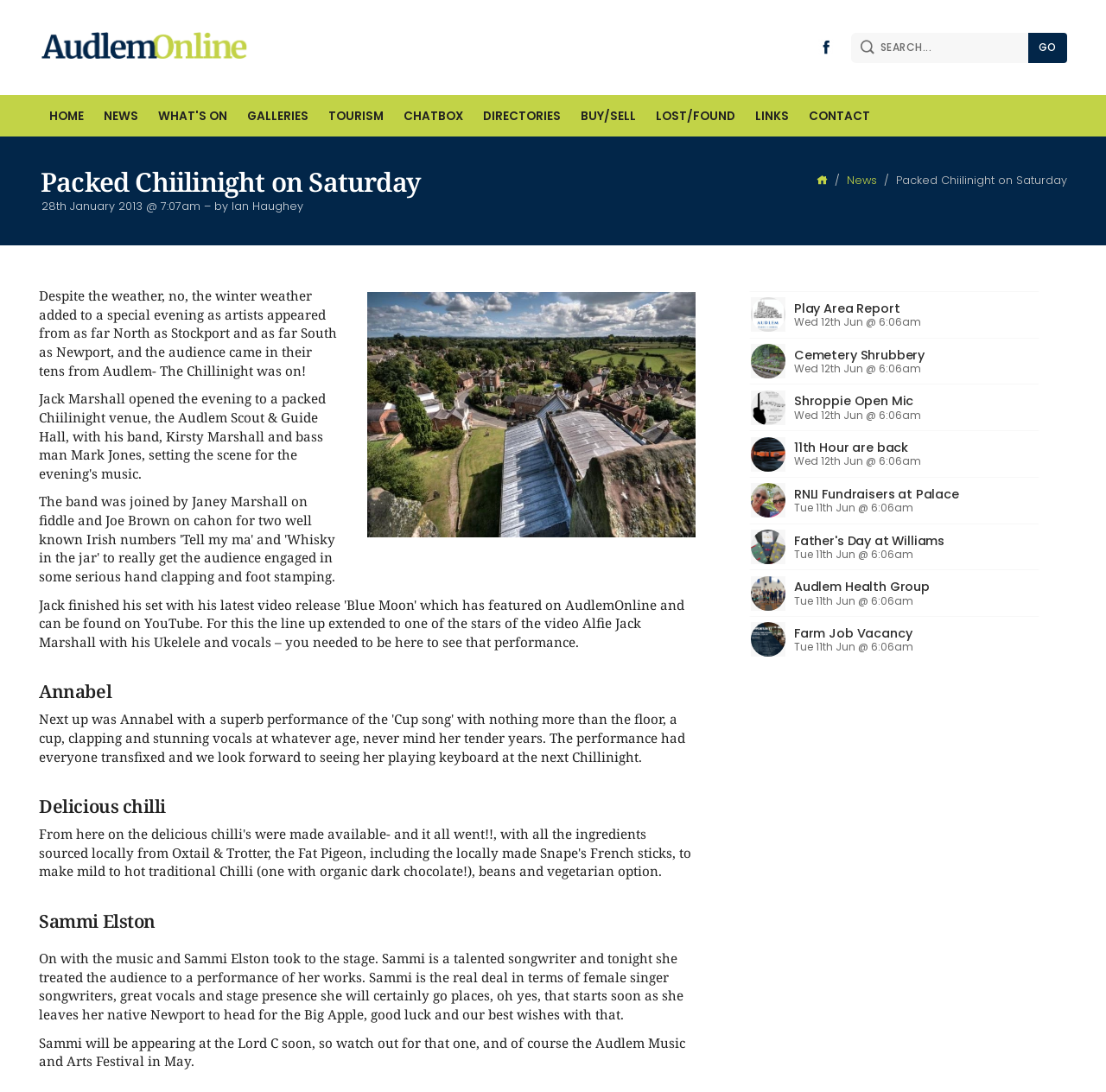Who is the talented songwriter mentioned in the article?
Based on the visual content, answer with a single word or a brief phrase.

Sammi Elston